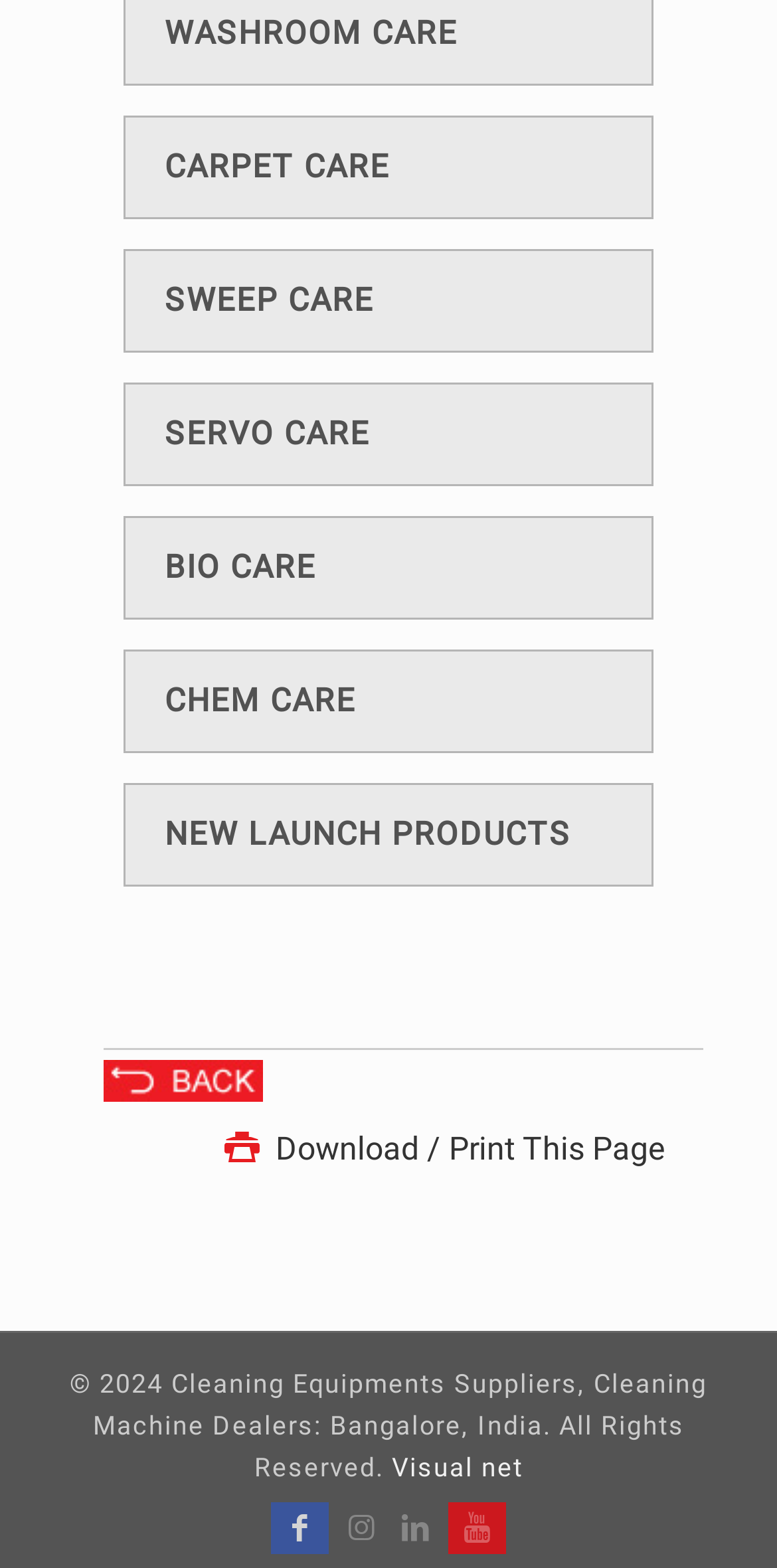How many social media links are there?
Can you provide an in-depth and detailed response to the question?

I examined the links at the bottom of the webpage and found four social media links, which are uf30c, uf16d, uf318, and ue95f.